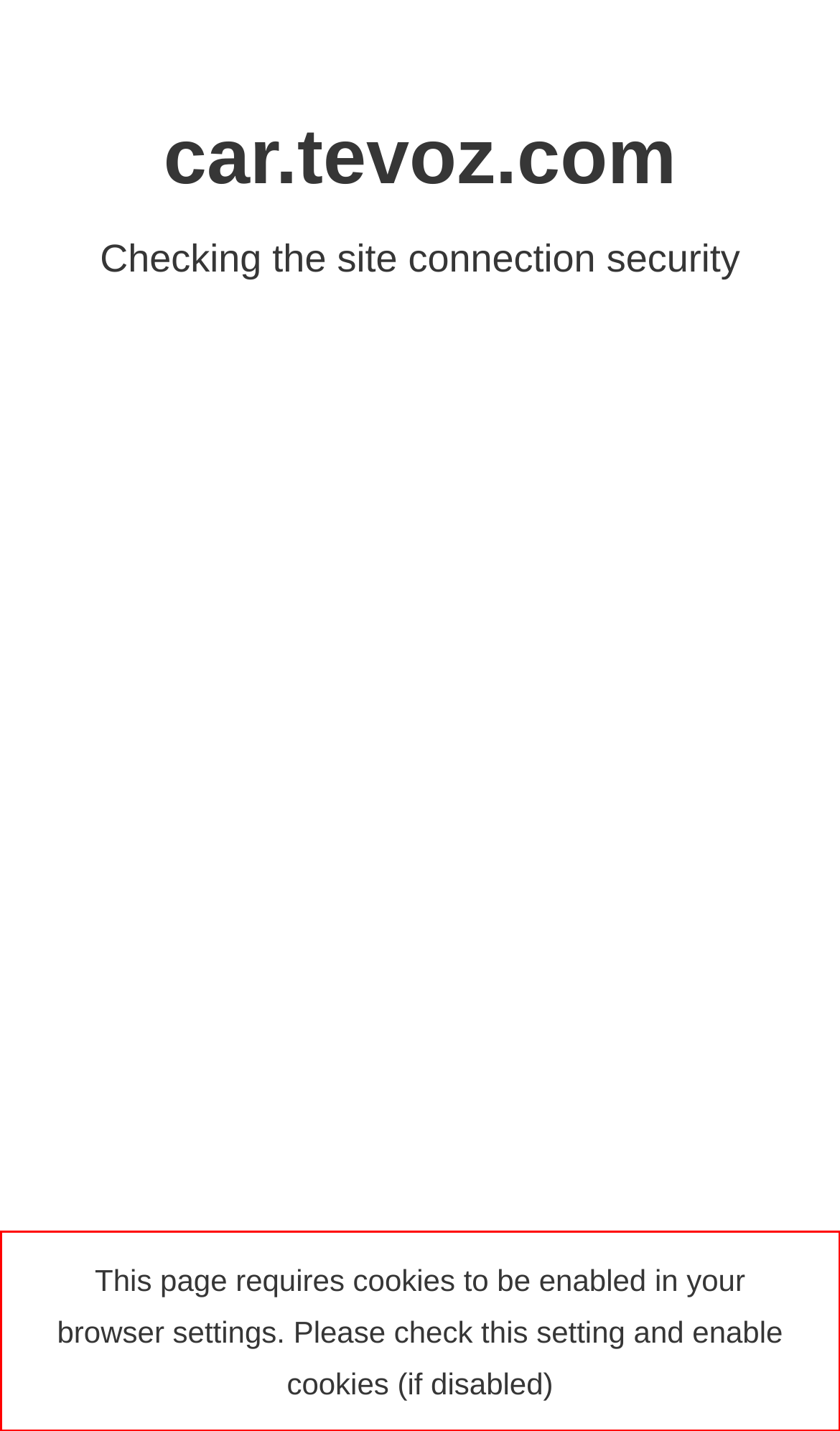Extract and provide the text found inside the red rectangle in the screenshot of the webpage.

This page requires cookies to be enabled in your browser settings. Please check this setting and enable cookies (if disabled)